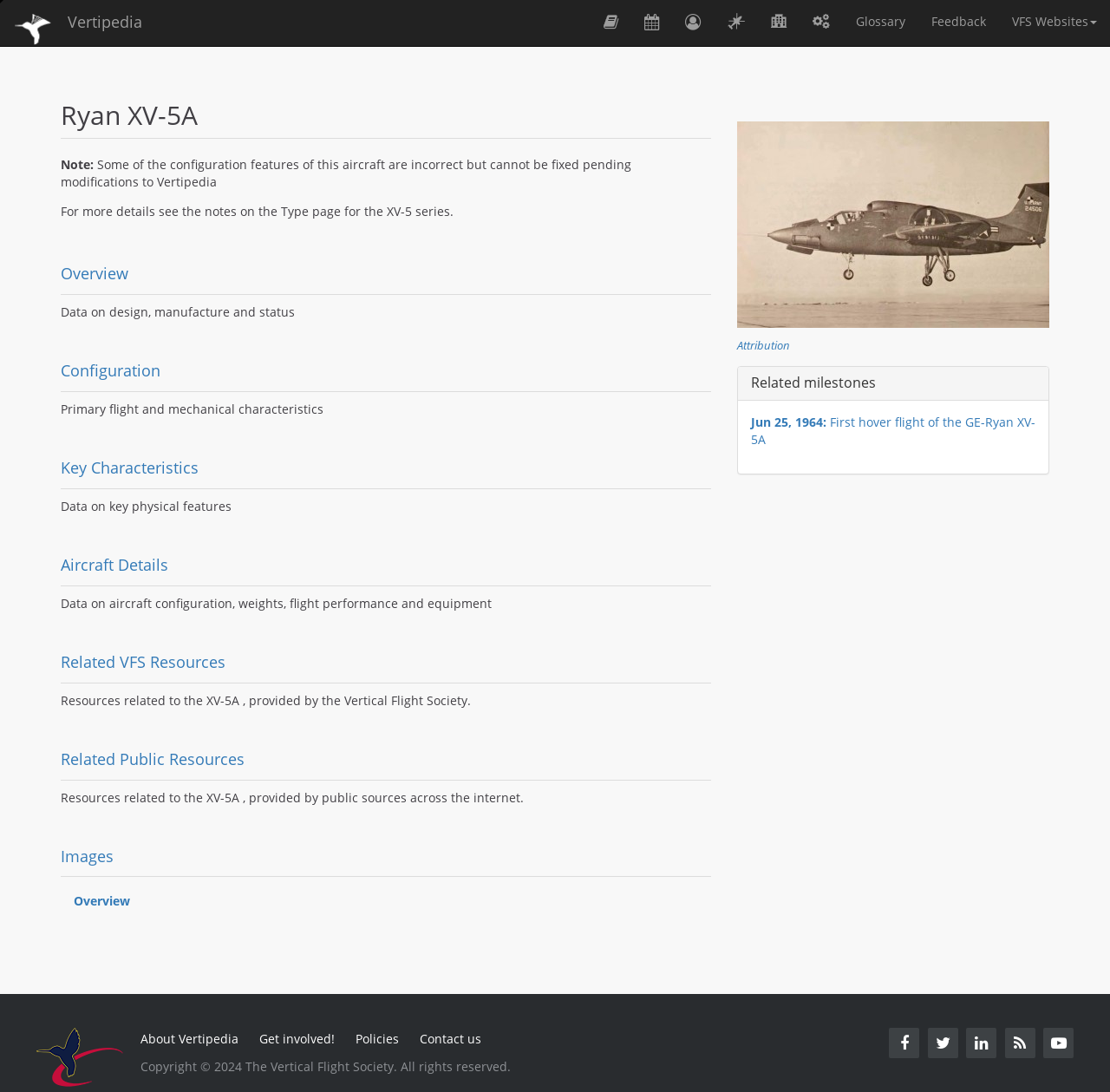Please identify the bounding box coordinates of the region to click in order to complete the given instruction: "Click on the Feedback link". The coordinates should be four float numbers between 0 and 1, i.e., [left, top, right, bottom].

[0.827, 0.0, 0.9, 0.04]